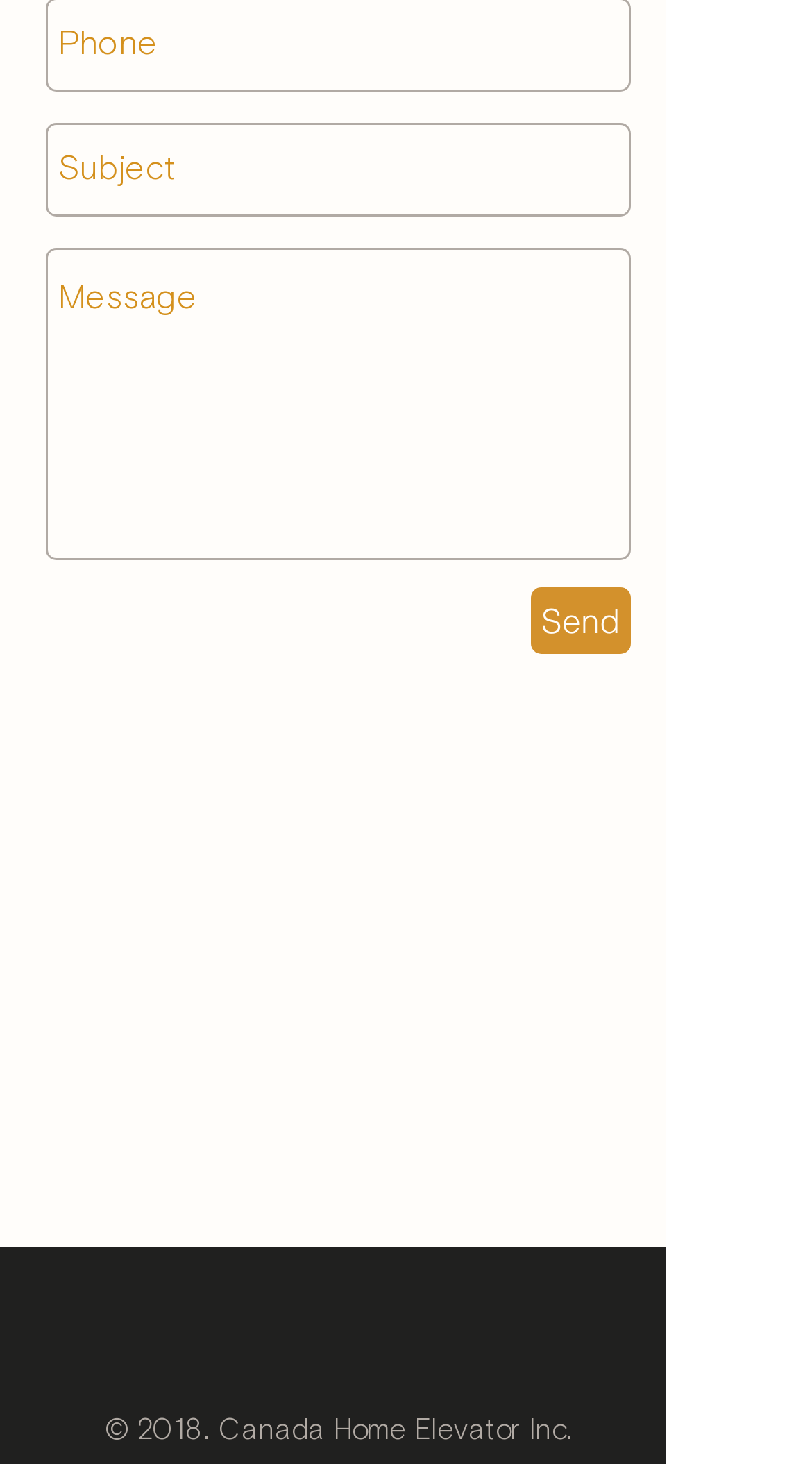Find the bounding box coordinates of the element you need to click on to perform this action: 'Find a clinic'. The coordinates should be represented by four float values between 0 and 1, in the format [left, top, right, bottom].

None